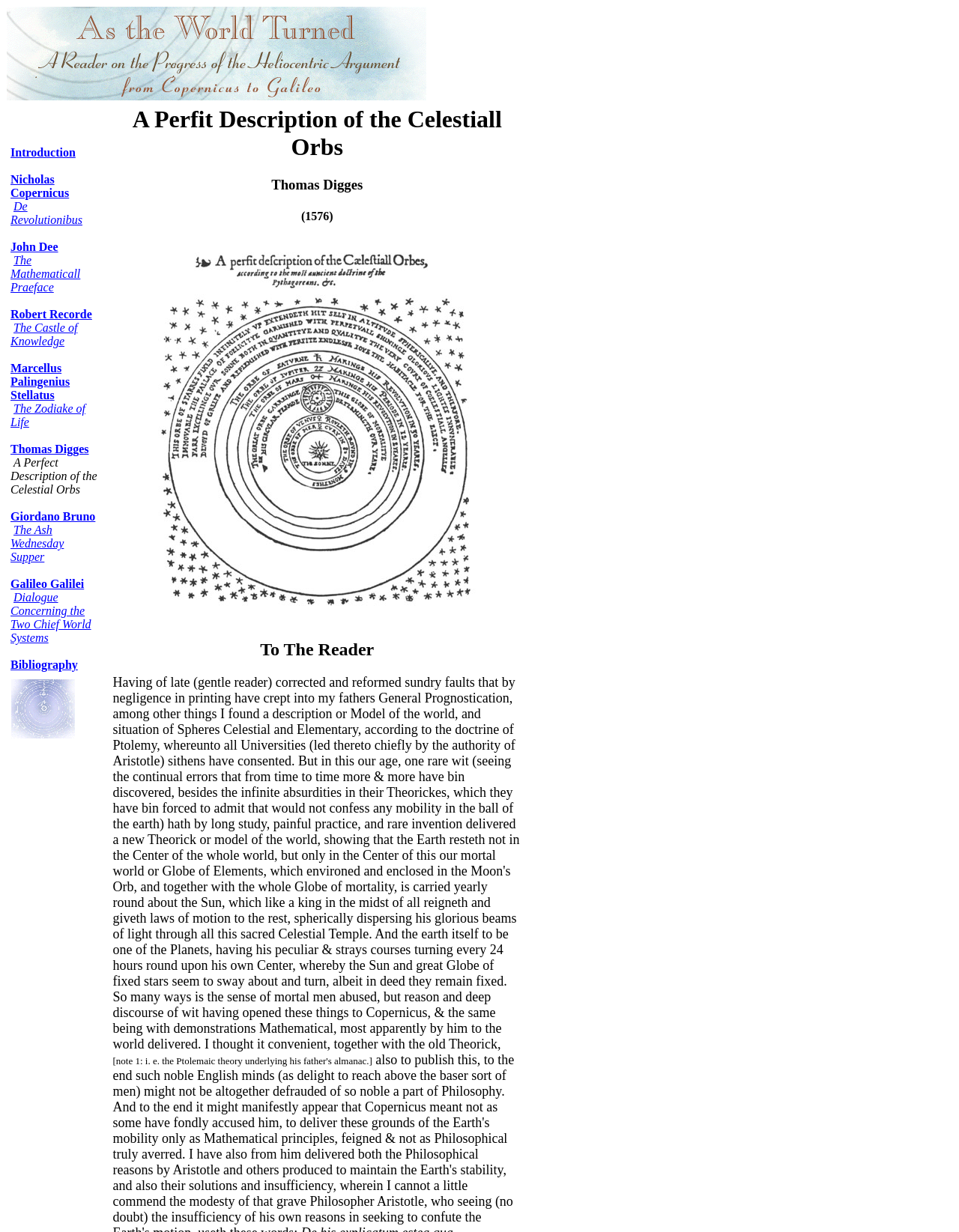Determine the bounding box coordinates of the region I should click to achieve the following instruction: "Read about Nicholas Copernicus". Ensure the bounding box coordinates are four float numbers between 0 and 1, i.e., [left, top, right, bottom].

[0.011, 0.14, 0.072, 0.162]